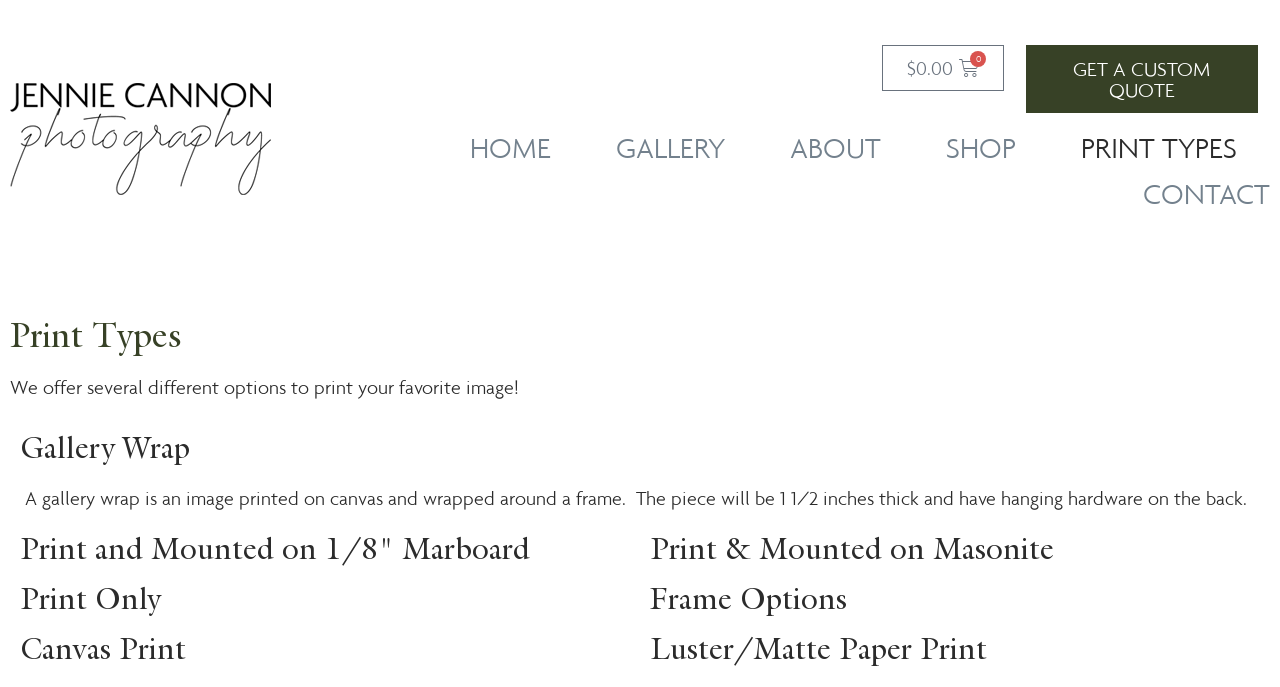Identify and provide the bounding box for the element described by: "Print Types".

[0.845, 0.182, 0.967, 0.249]